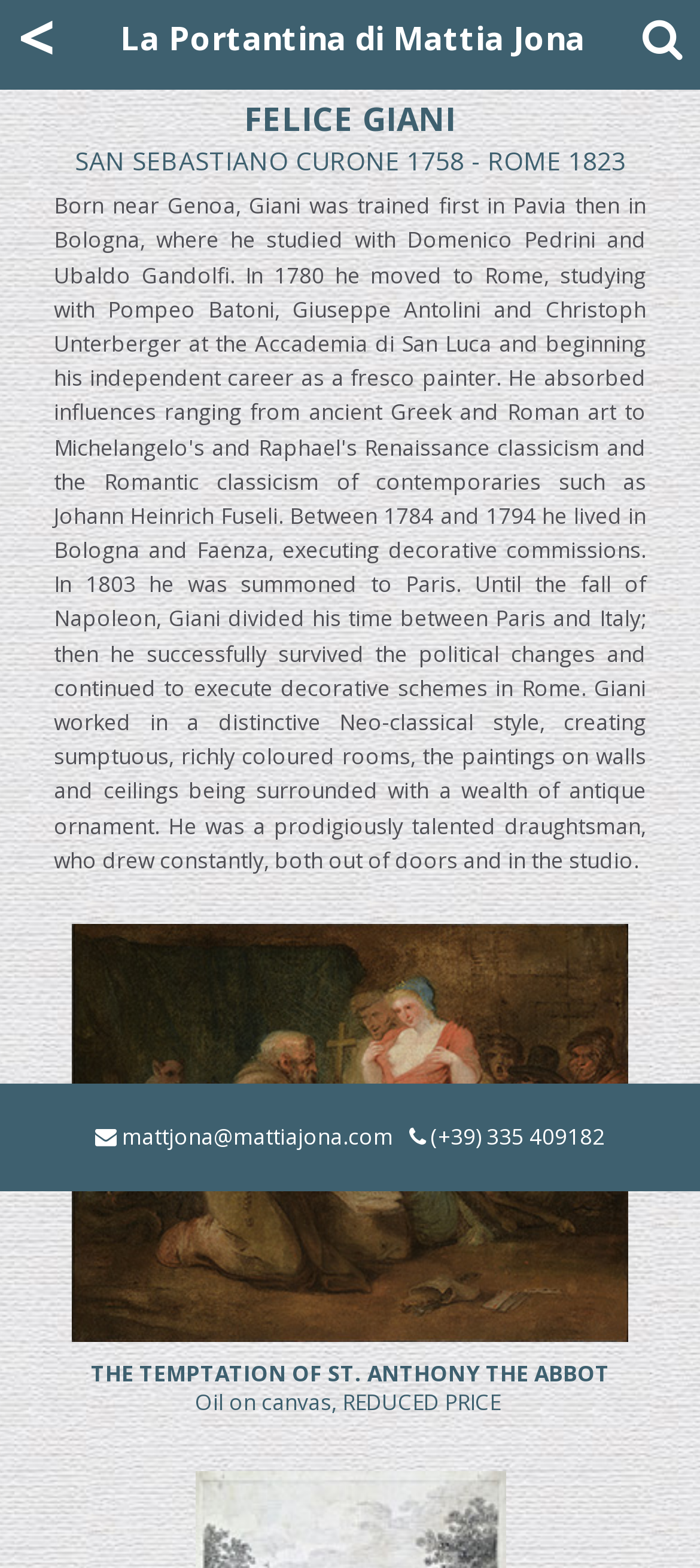What is the name of the artist?
Utilize the information in the image to give a detailed answer to the question.

The name of the artist can be found in the root element 'Mattia Jona' and also in the link 'La Portantina di Mattia Jona'.